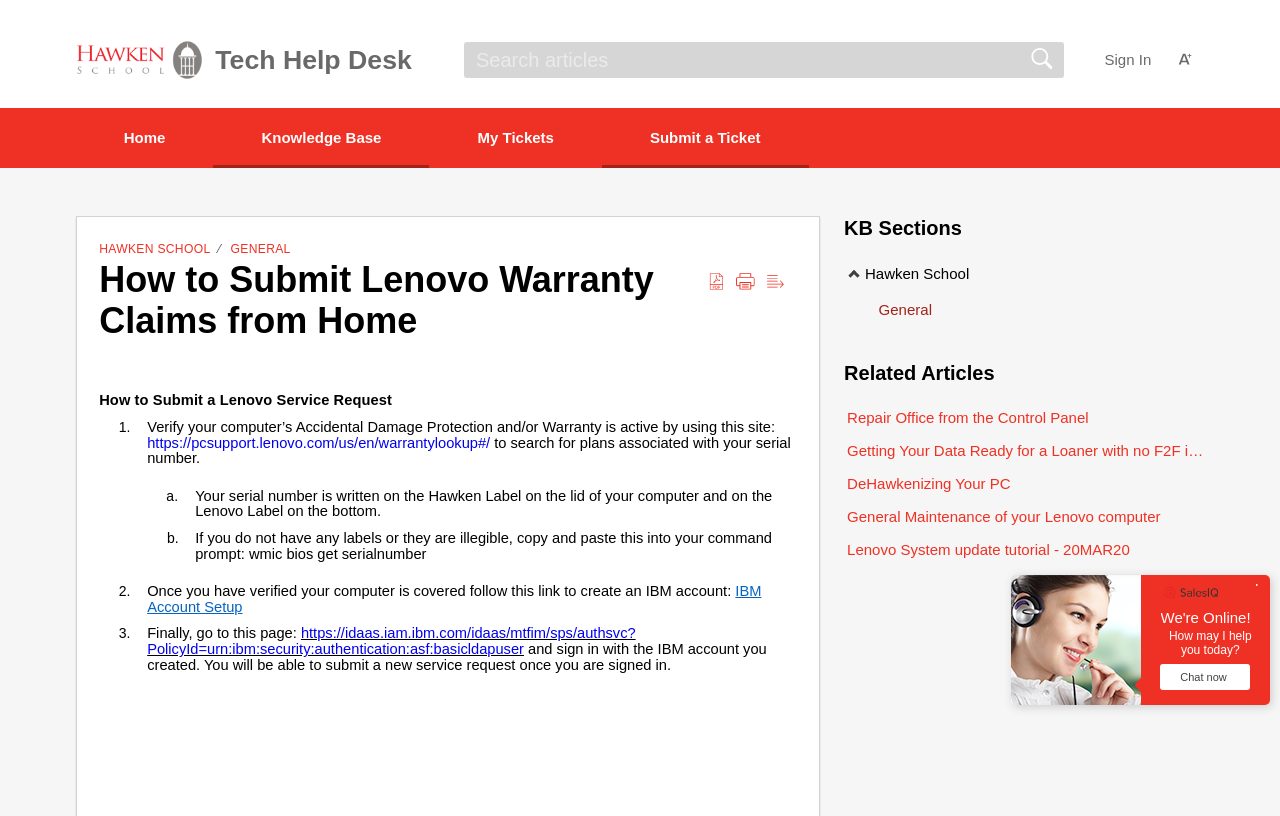What is the purpose of this webpage?
Refer to the image and offer an in-depth and detailed answer to the question.

Based on the webpage content, it appears that the purpose of this webpage is to guide users through the process of submitting Lenovo warranty claims from home. The webpage provides step-by-step instructions on how to verify the computer's accidental damage protection and/or warranty, create an IBM account, and submit a new service request.